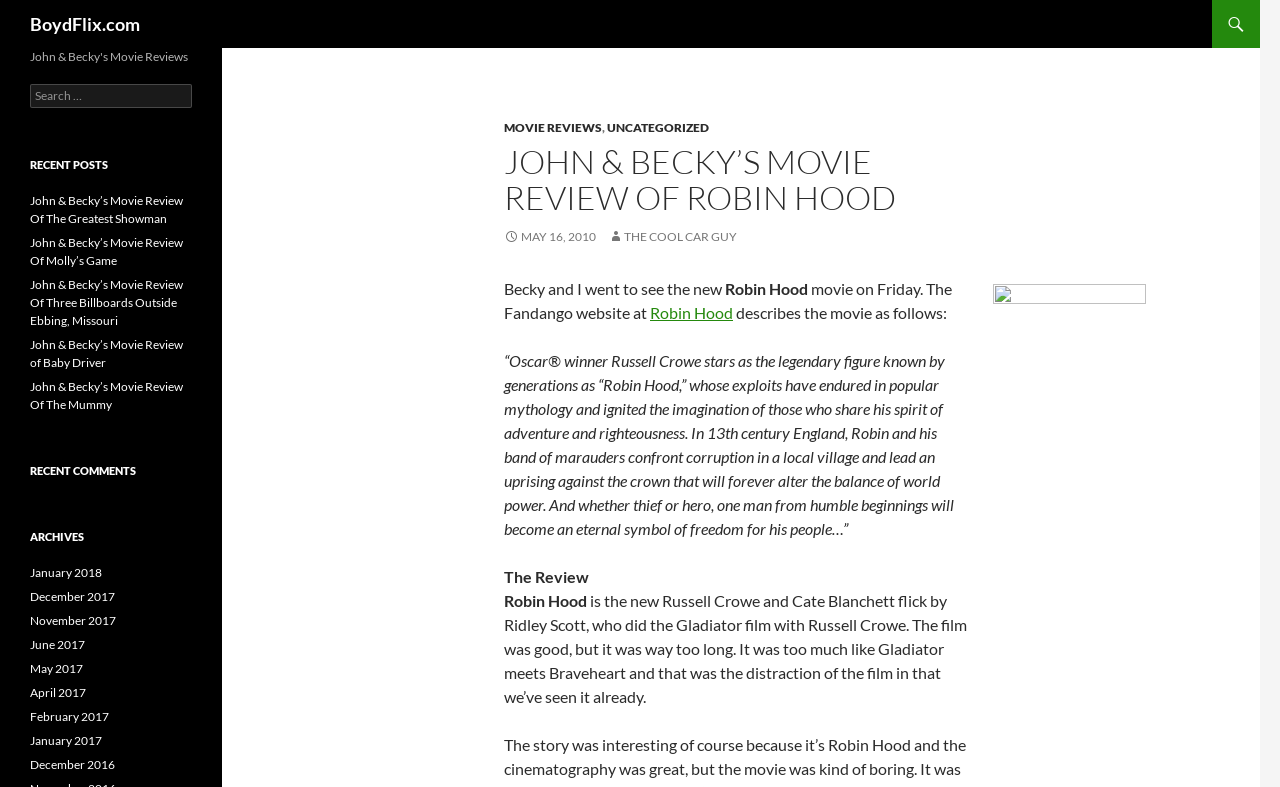Using the provided element description "The Cool Car Guy", determine the bounding box coordinates of the UI element.

[0.475, 0.291, 0.576, 0.31]